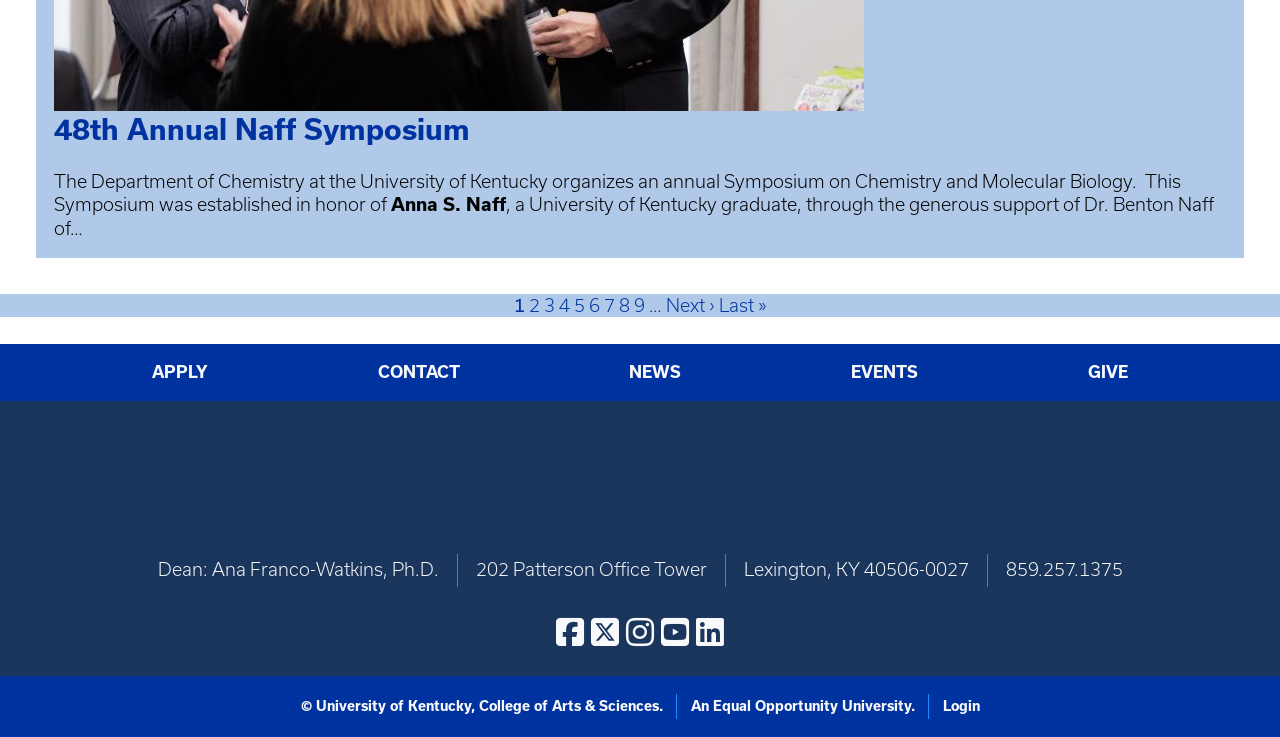Please find the bounding box for the UI component described as follows: "Next page Next ›".

[0.52, 0.399, 0.558, 0.429]